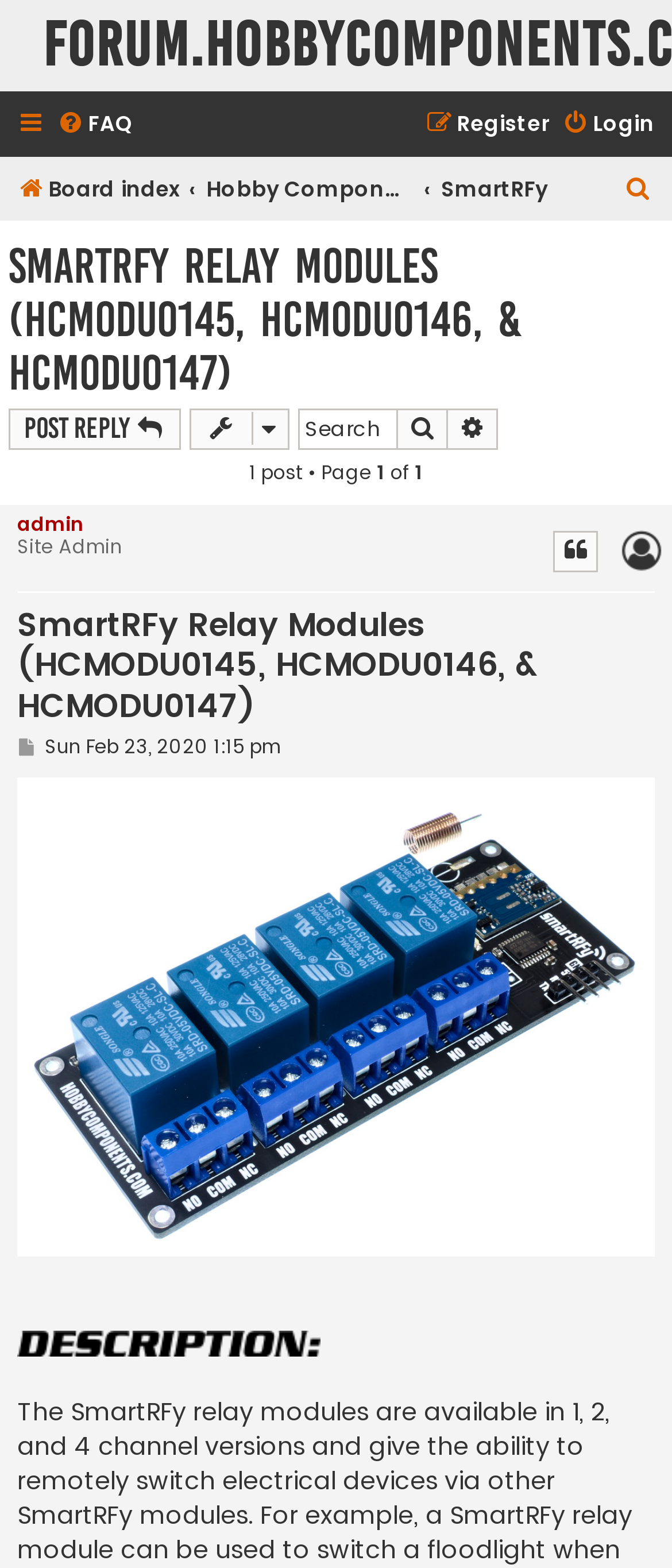Using the provided description Hobby Components Branded Products, find the bounding box coordinates for the UI element. Provide the coordinates in (top-left x, top-left y, bottom-right x, bottom-right y) format, ensuring all values are between 0 and 1.

[0.307, 0.106, 0.615, 0.135]